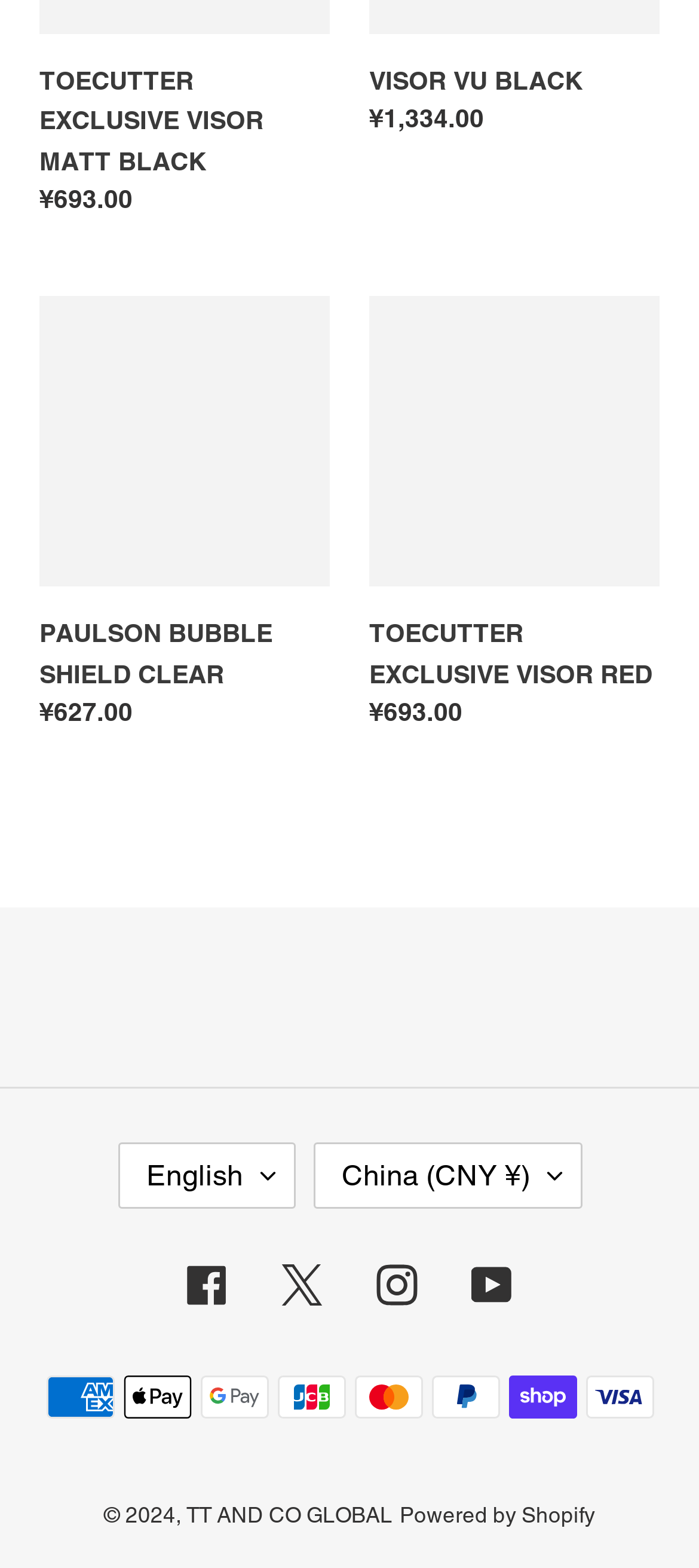How many currencies are listed?
Using the picture, provide a one-word or short phrase answer.

40